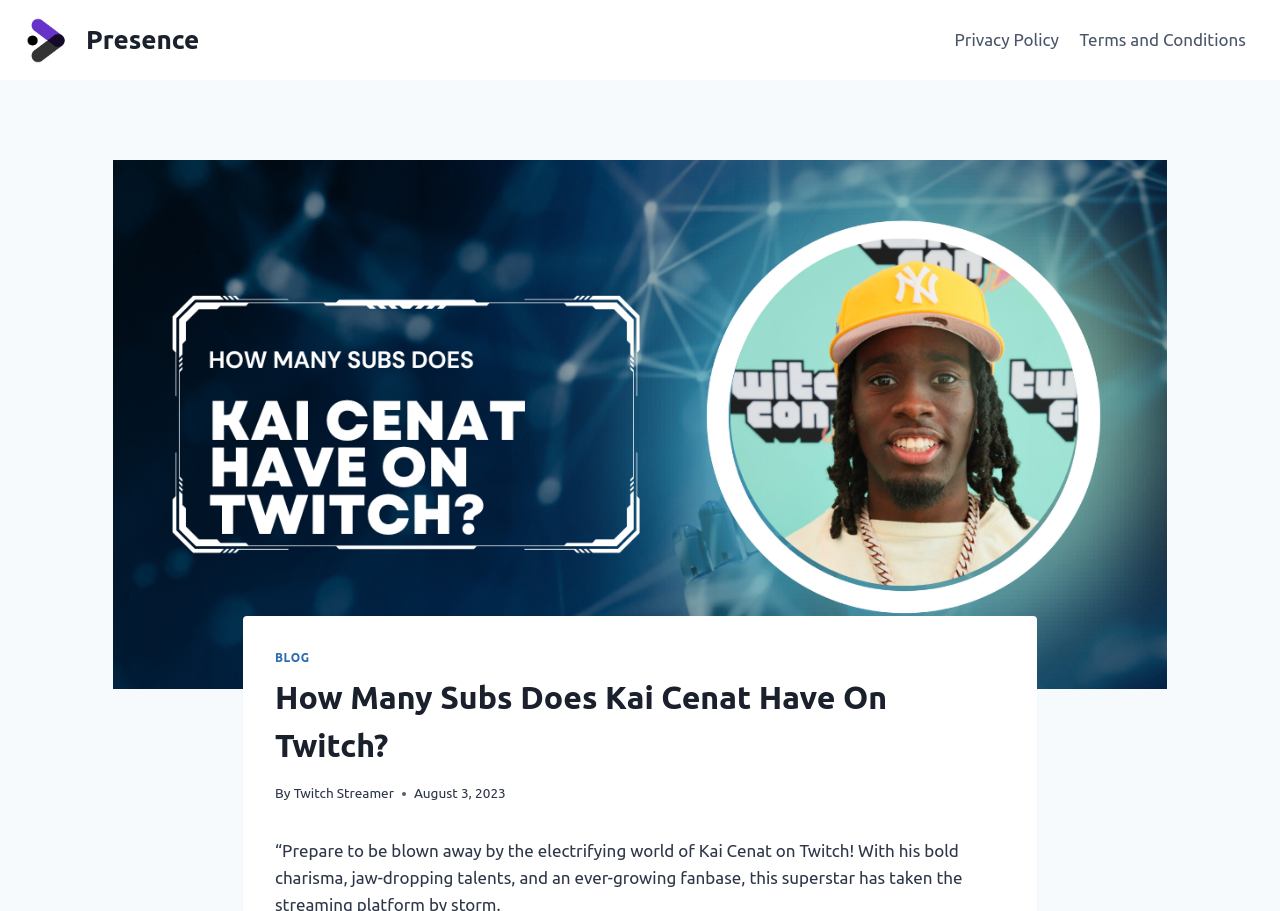Provide a brief response using a word or short phrase to this question:
What is the presence icon?

Presence